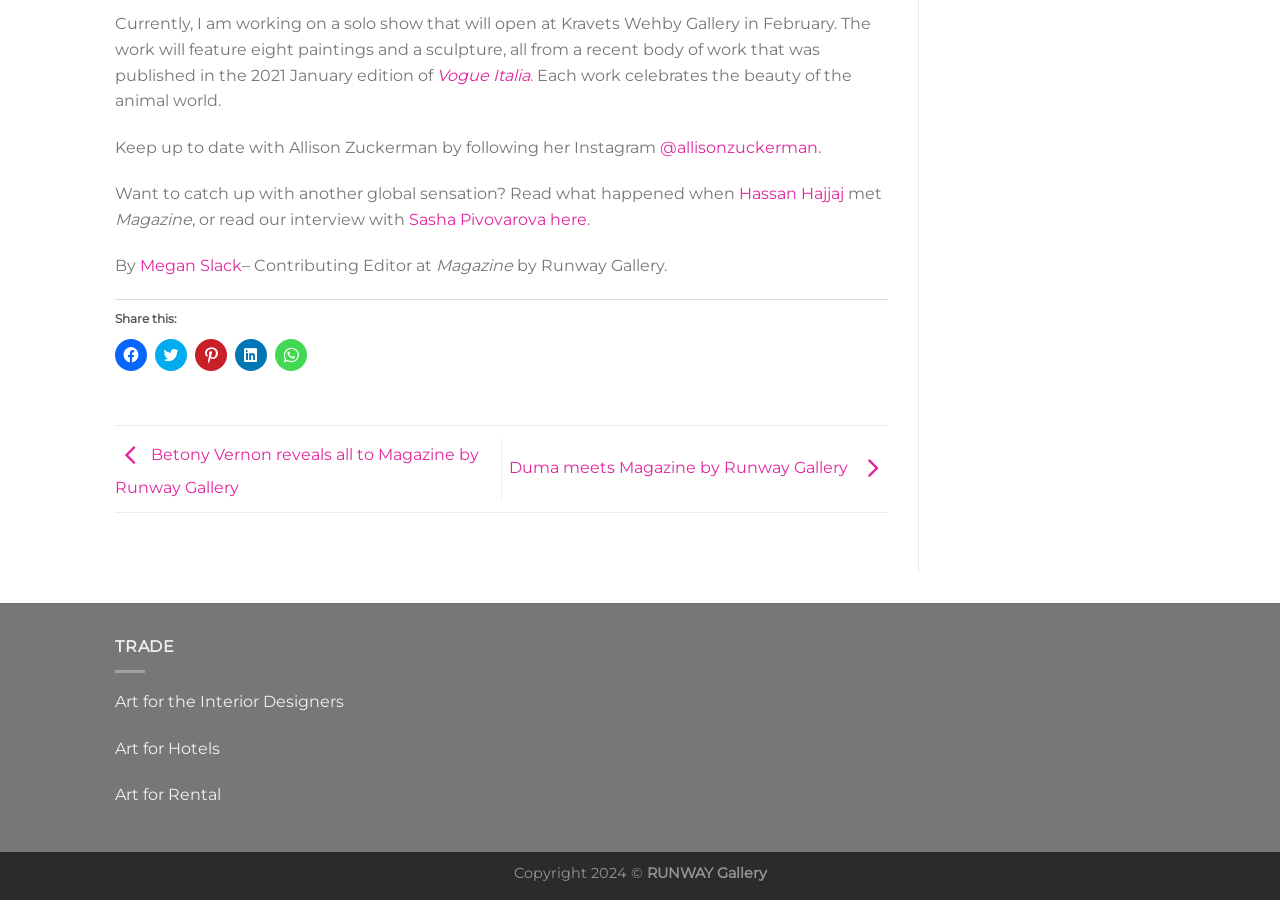What is the artist's name mentioned in the webpage?
Based on the content of the image, thoroughly explain and answer the question.

The webpage mentions the artist's name 'Allison Zuckerman' in the context of her solo show at Kravets Wehby Gallery in February, and also provides a link to her Instagram account.